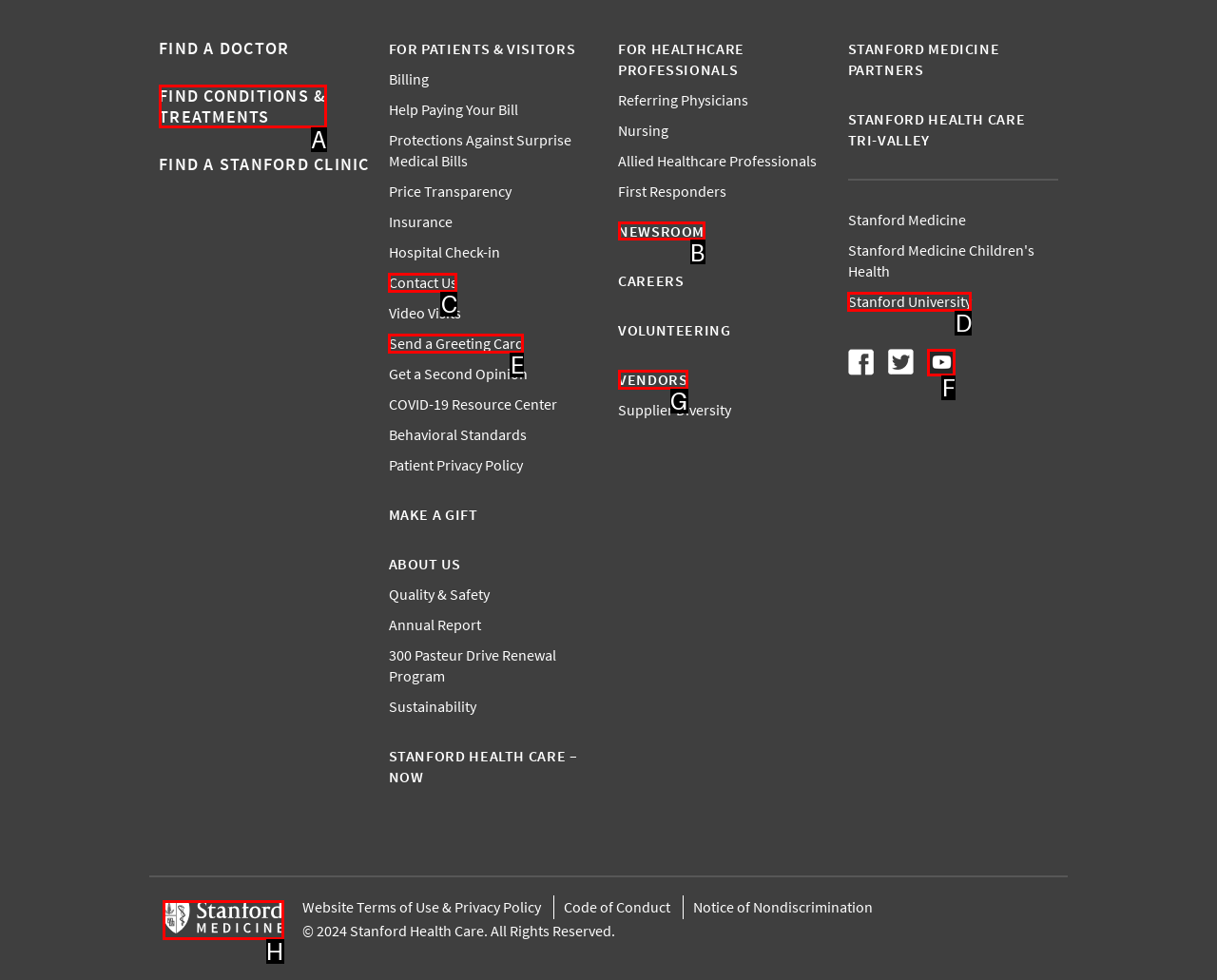Choose the UI element to click on to achieve this task: Visit the newsroom. Reply with the letter representing the selected element.

B